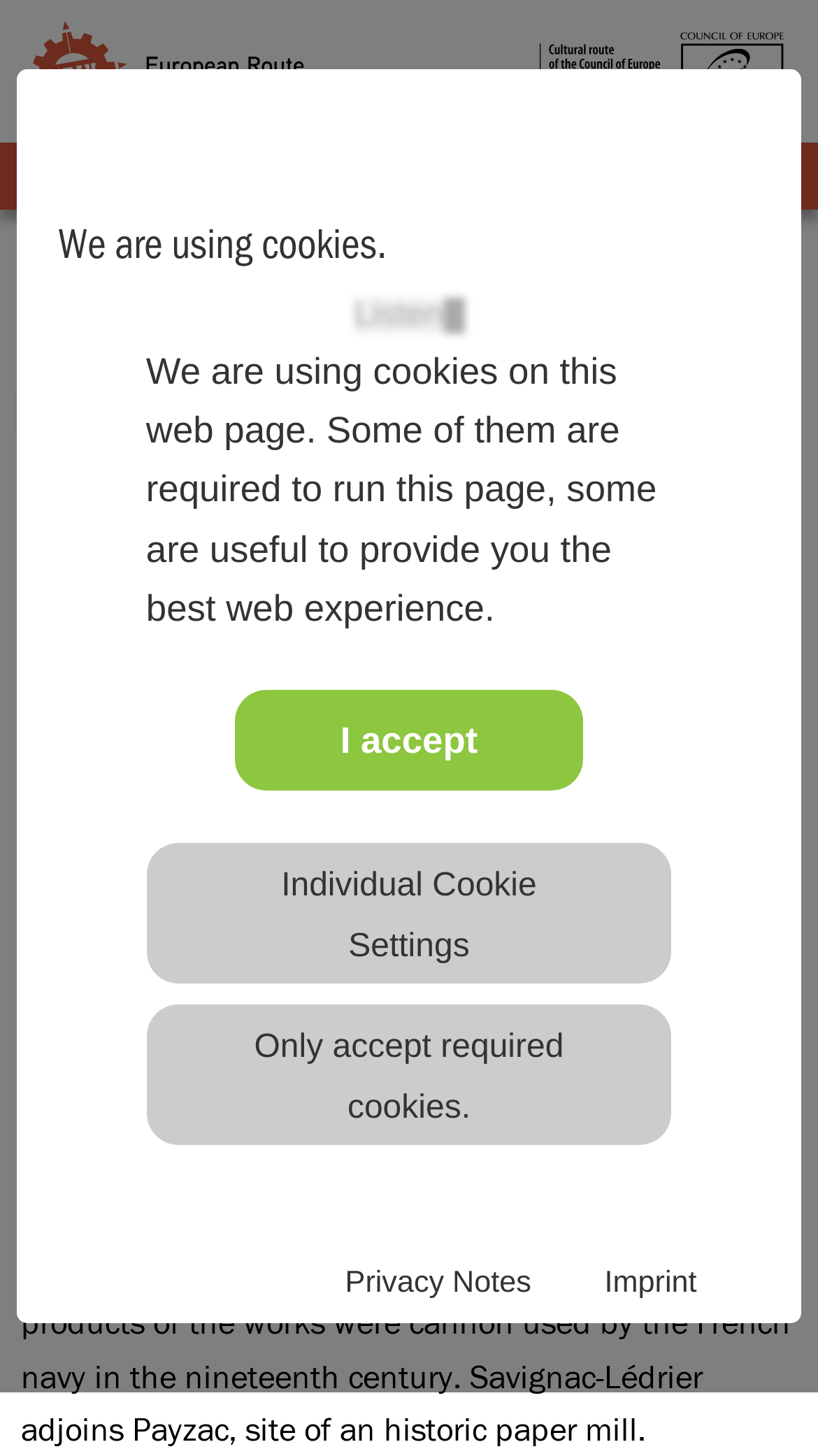Can you specify the bounding box coordinates for the region that should be clicked to fulfill this instruction: "Read the Privacy Notes".

[0.422, 0.866, 0.65, 0.899]